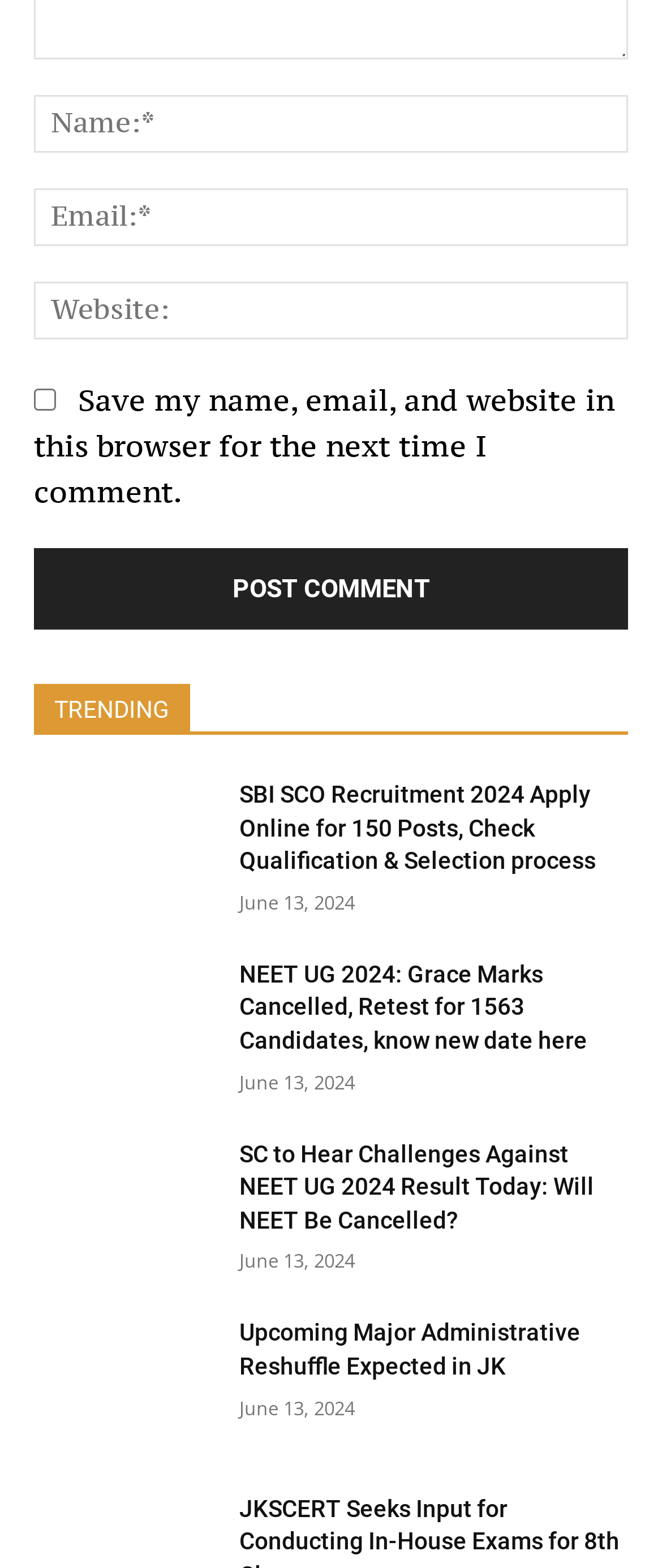Identify the bounding box coordinates of the clickable region necessary to fulfill the following instruction: "view the article about having fun with kids". The bounding box coordinates should be four float numbers between 0 and 1, i.e., [left, top, right, bottom].

None